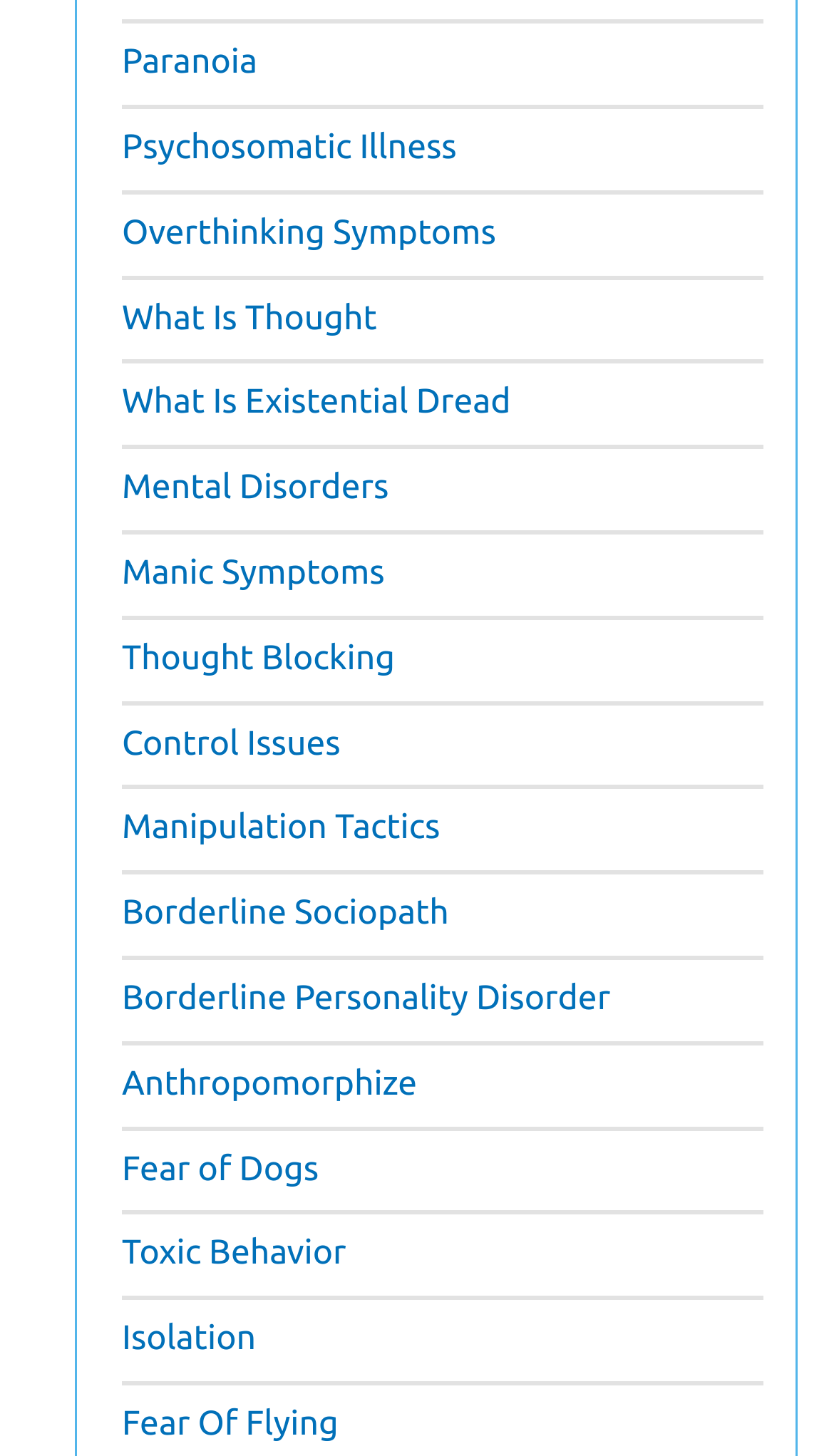Extract the bounding box coordinates for the UI element described as: "Isolation".

[0.146, 0.906, 0.307, 0.933]